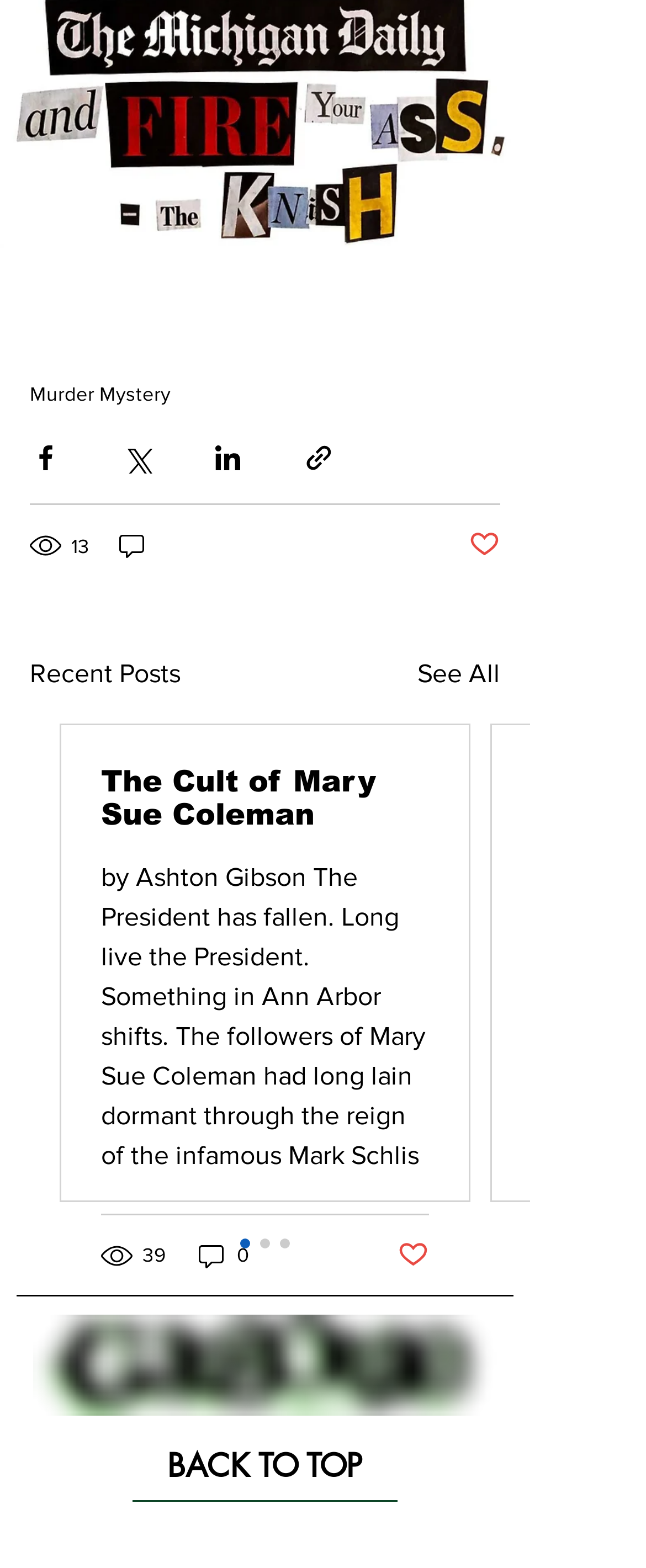What is the text of the heading above the posts?
Please provide a detailed and thorough answer to the question.

The heading above the posts on the webpage has the text 'Recent Posts', which is located at the middle of the page with a bounding box coordinate of [0.046, 0.418, 0.279, 0.443].